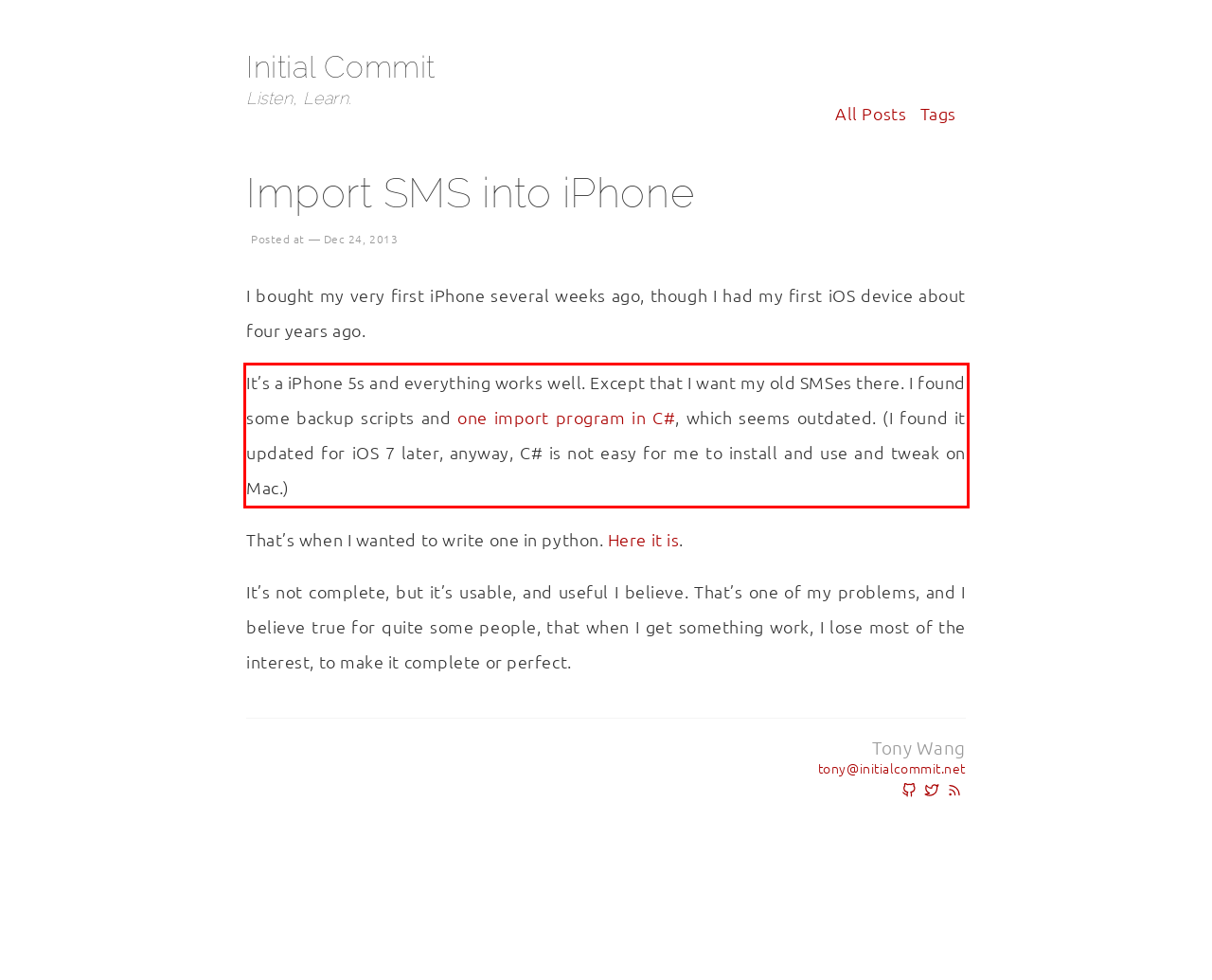You are presented with a screenshot containing a red rectangle. Extract the text found inside this red bounding box.

It’s a iPhone 5s and everything works well. Except that I want my old SMSes there. I found some backup scripts and one import program in C#, which seems outdated. (I found it updated for iOS 7 later, anyway, C# is not easy for me to install and use and tweak on Mac.)